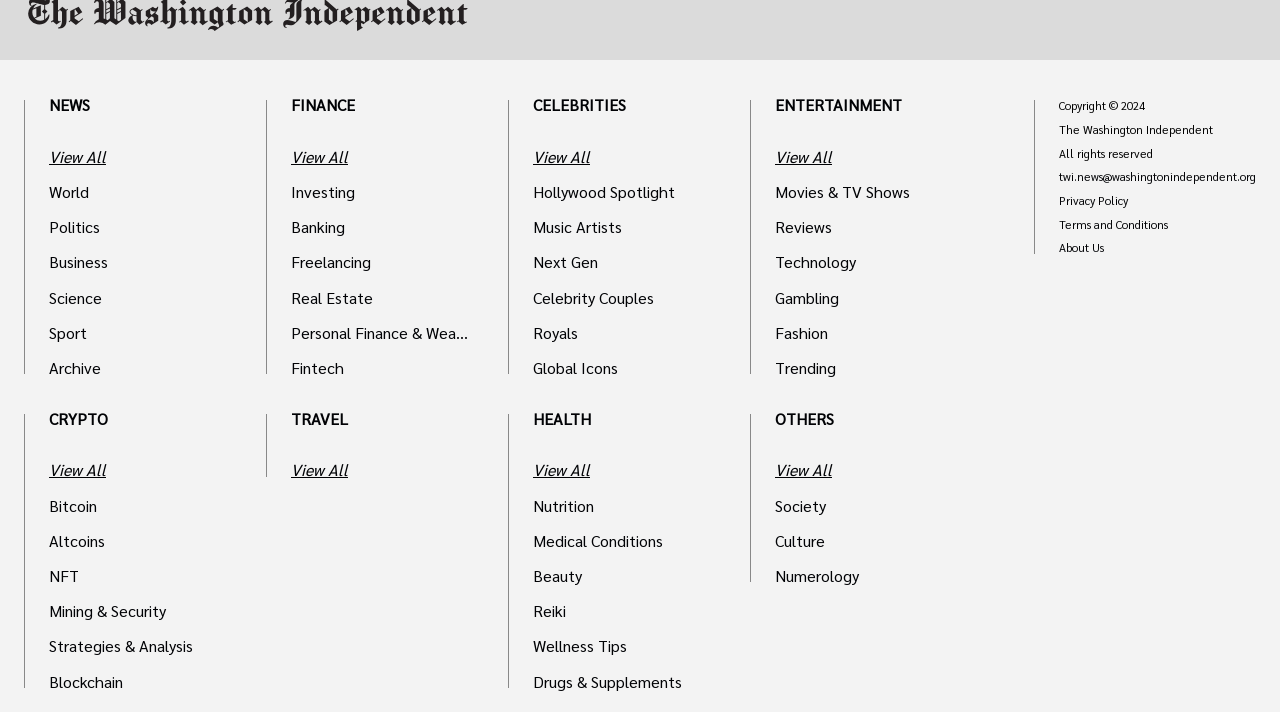Could you specify the bounding box coordinates for the clickable section to complete the following instruction: "Click to Home"?

None